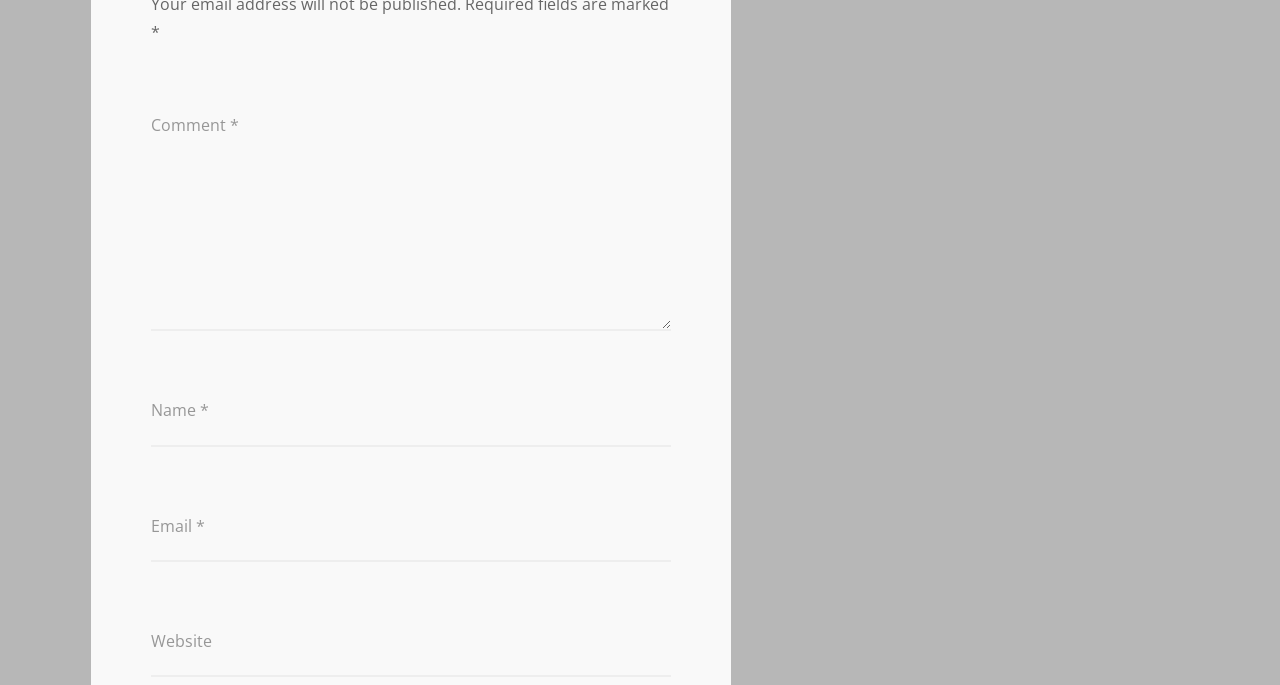Please provide a brief answer to the following inquiry using a single word or phrase:
What is the purpose of the 'Email' field?

To enter an email address